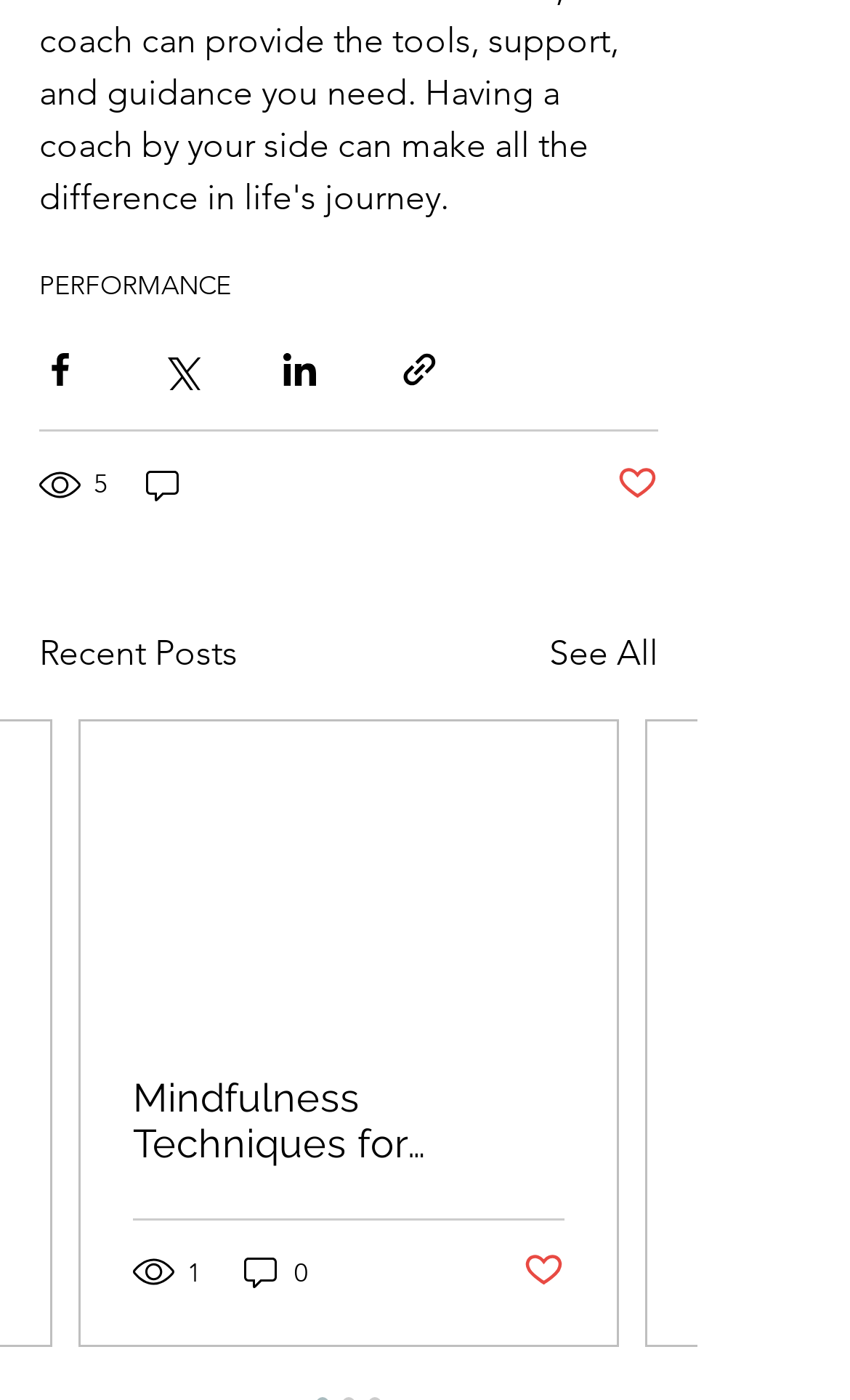Please mark the bounding box coordinates of the area that should be clicked to carry out the instruction: "Like the post".

[0.615, 0.893, 0.664, 0.925]